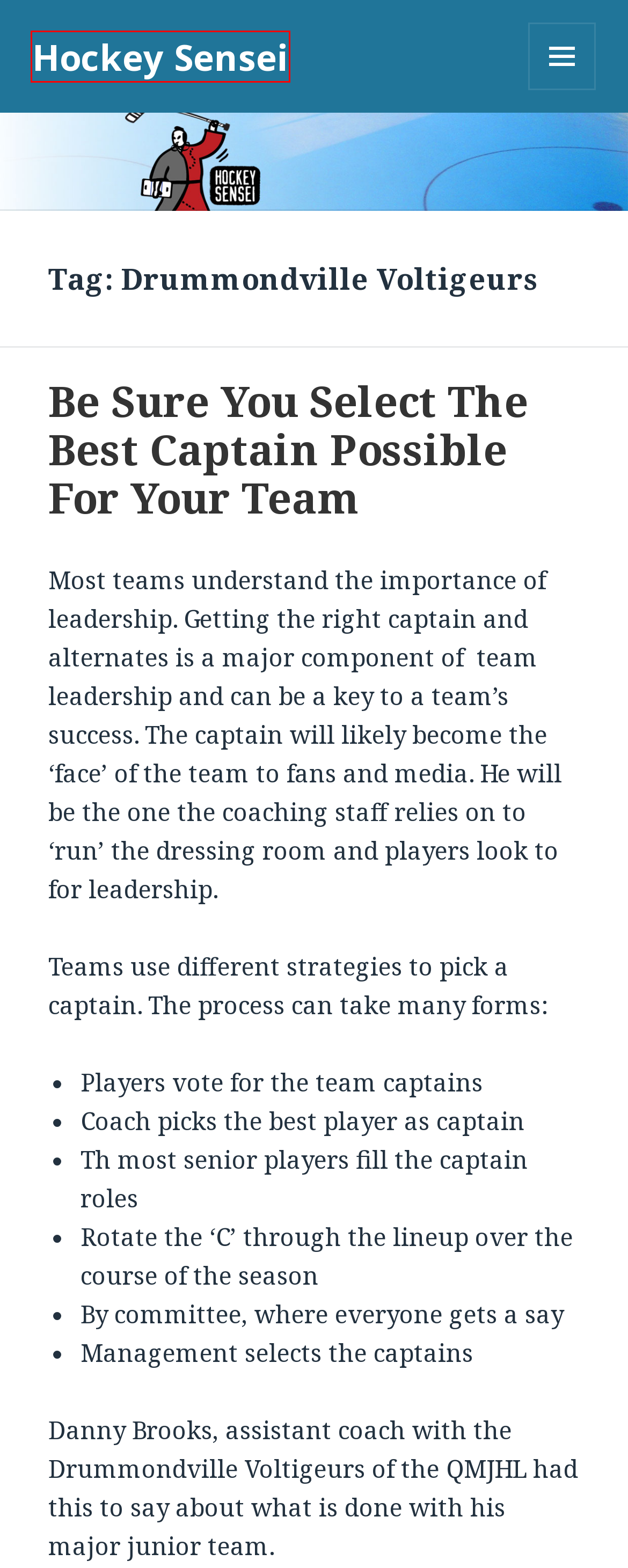You are given a screenshot of a webpage with a red bounding box around an element. Choose the most fitting webpage description for the page that appears after clicking the element within the red bounding box. Here are the candidates:
A. university hockey – Hockey Sensei
B. High School Hockey – Hockey Sensei
C. Danny Brooks – Hockey Sensei
D. Nova Scotia hockey – Hockey Sensei
E. Hockey Sensei – The secrets of winning at ice hockey and in life
F. Be Sure You Select The Best Captain Possible For Your Team – Hockey Sensei
G. Ohio State hockey – Hockey Sensei
H. QMJHL – Hockey Sensei

E